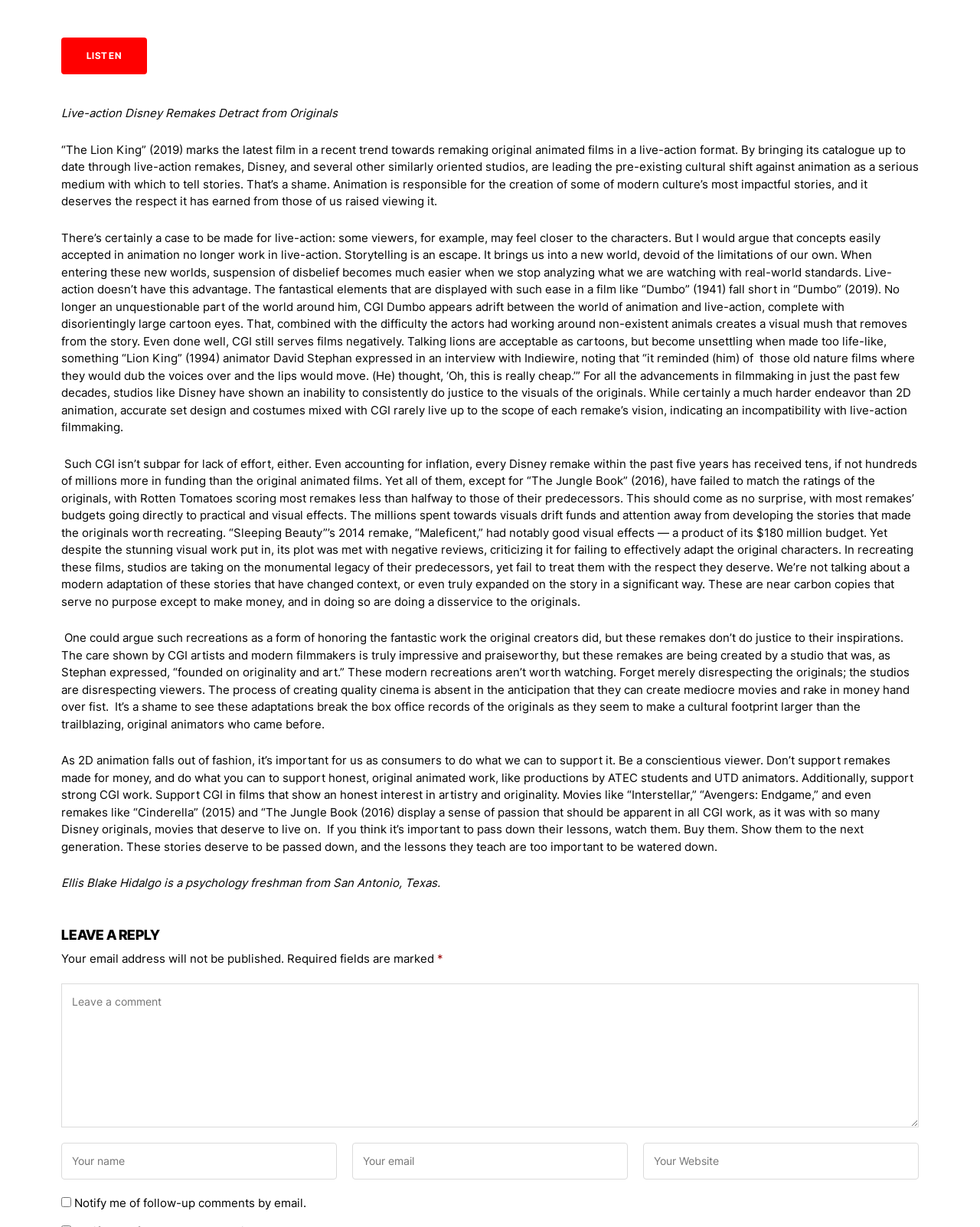Give the bounding box coordinates for this UI element: "Skitz (Broken Glass edit)". The coordinates should be four float numbers between 0 and 1, arranged as [left, top, right, bottom].

None